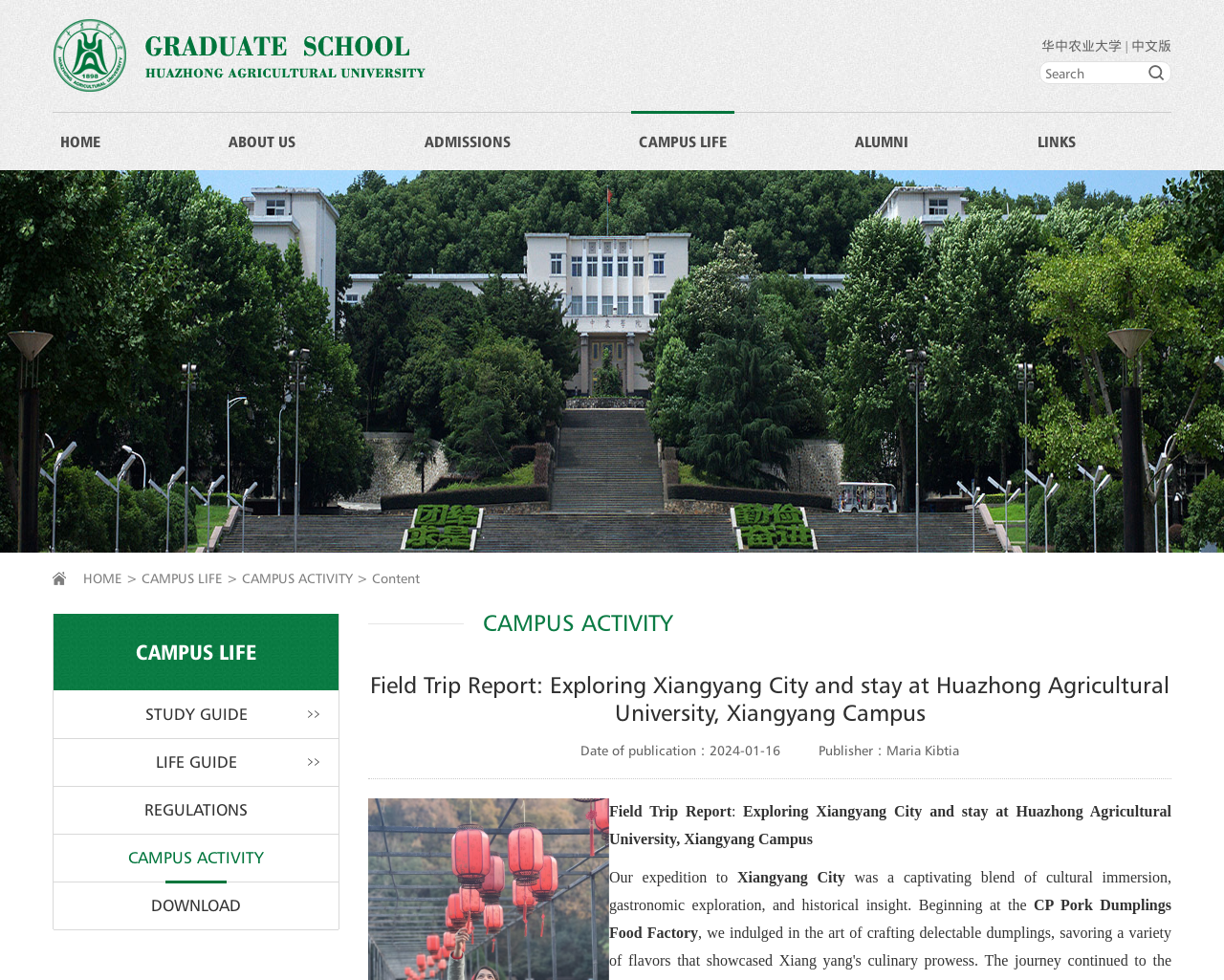What is the date of publication of the field trip report?
Respond to the question with a single word or phrase according to the image.

2024-01-16